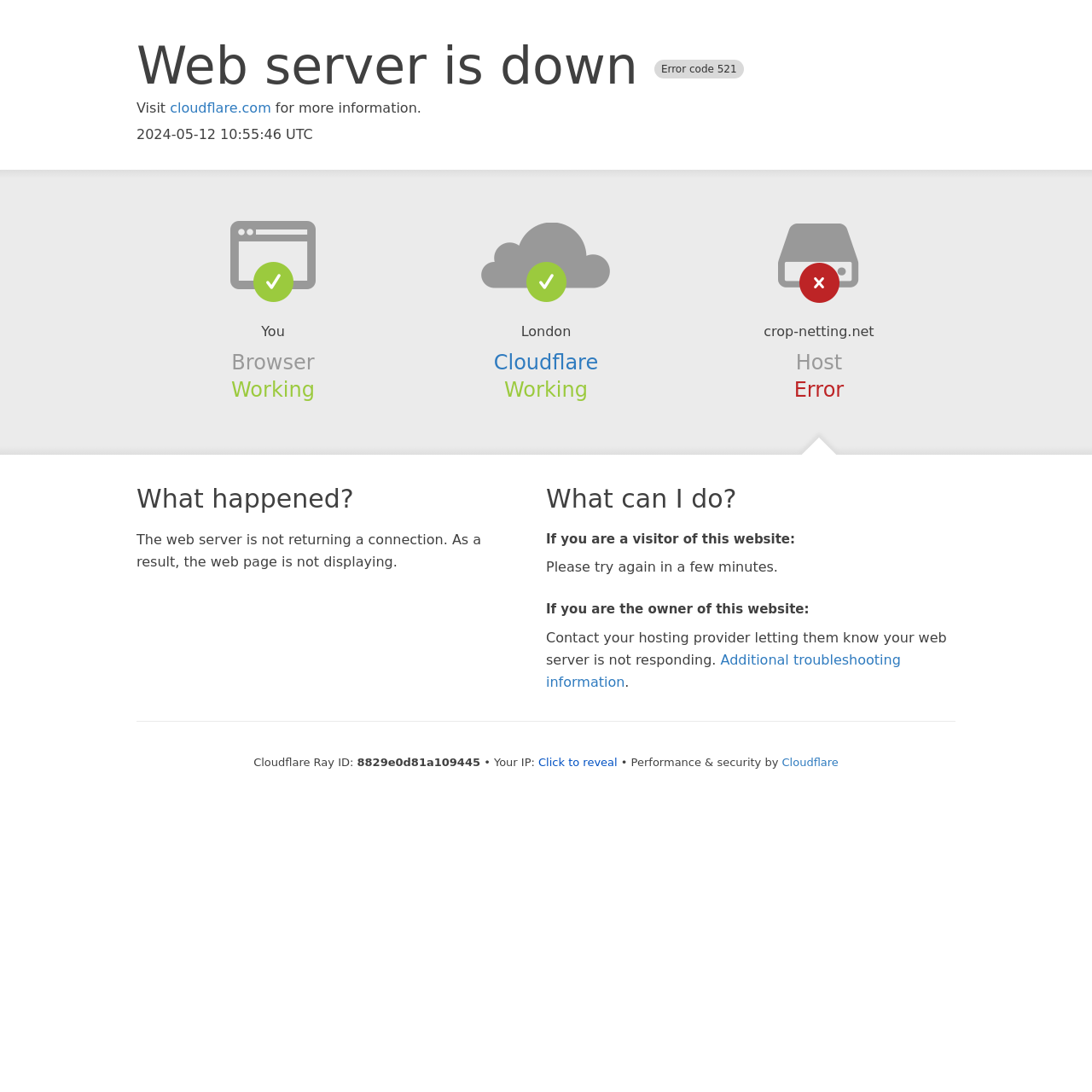Based on the description "Cloudflare", find the bounding box of the specified UI element.

[0.452, 0.321, 0.548, 0.343]